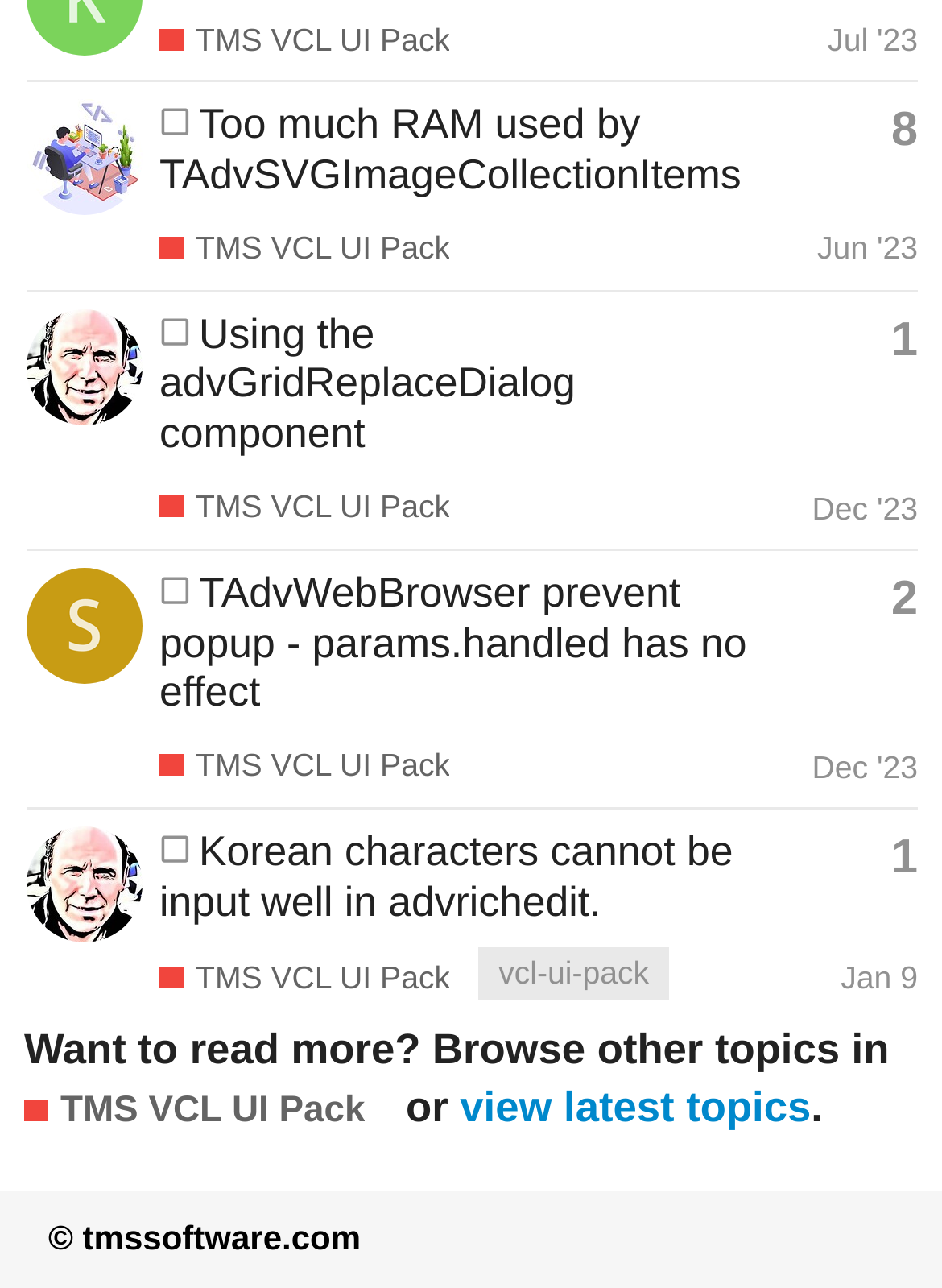Locate and provide the bounding box coordinates for the HTML element that matches this description: "view latest topics".

[0.488, 0.841, 0.861, 0.879]